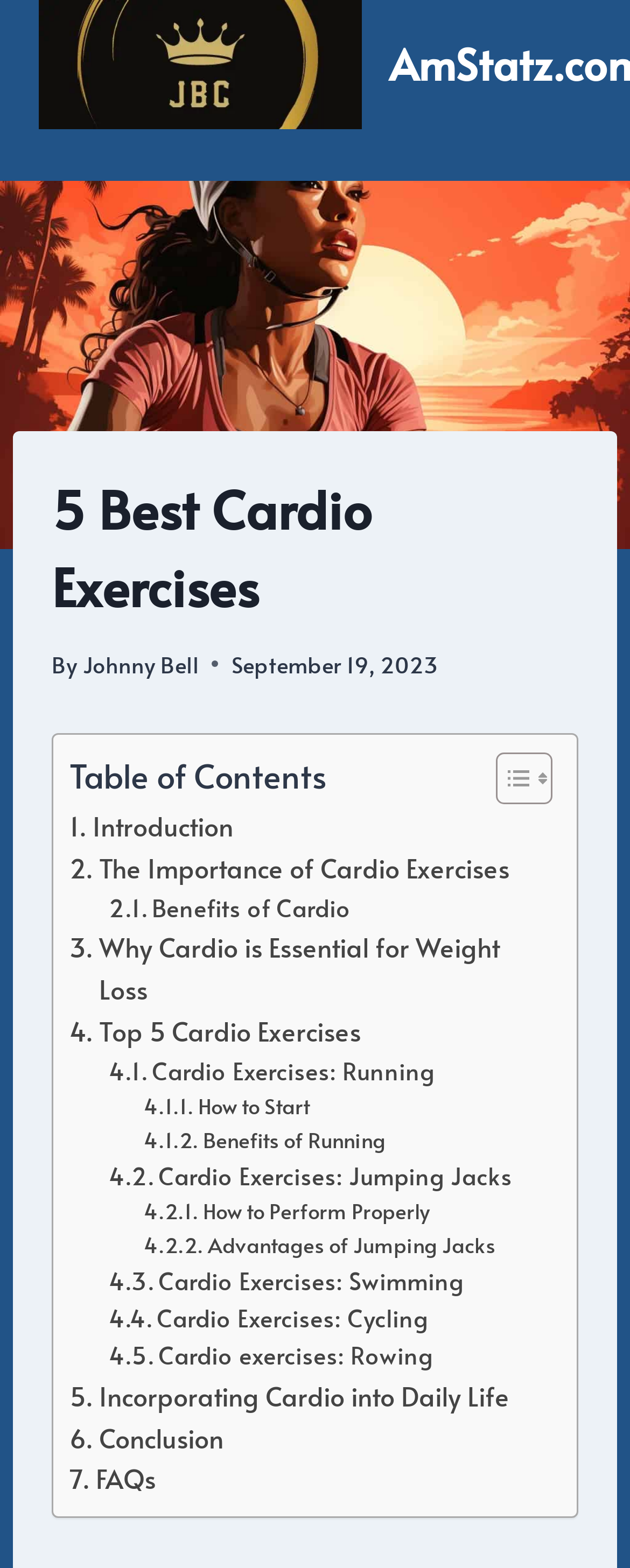Respond to the question below with a single word or phrase:
How many links are there in the table of contents section?

13